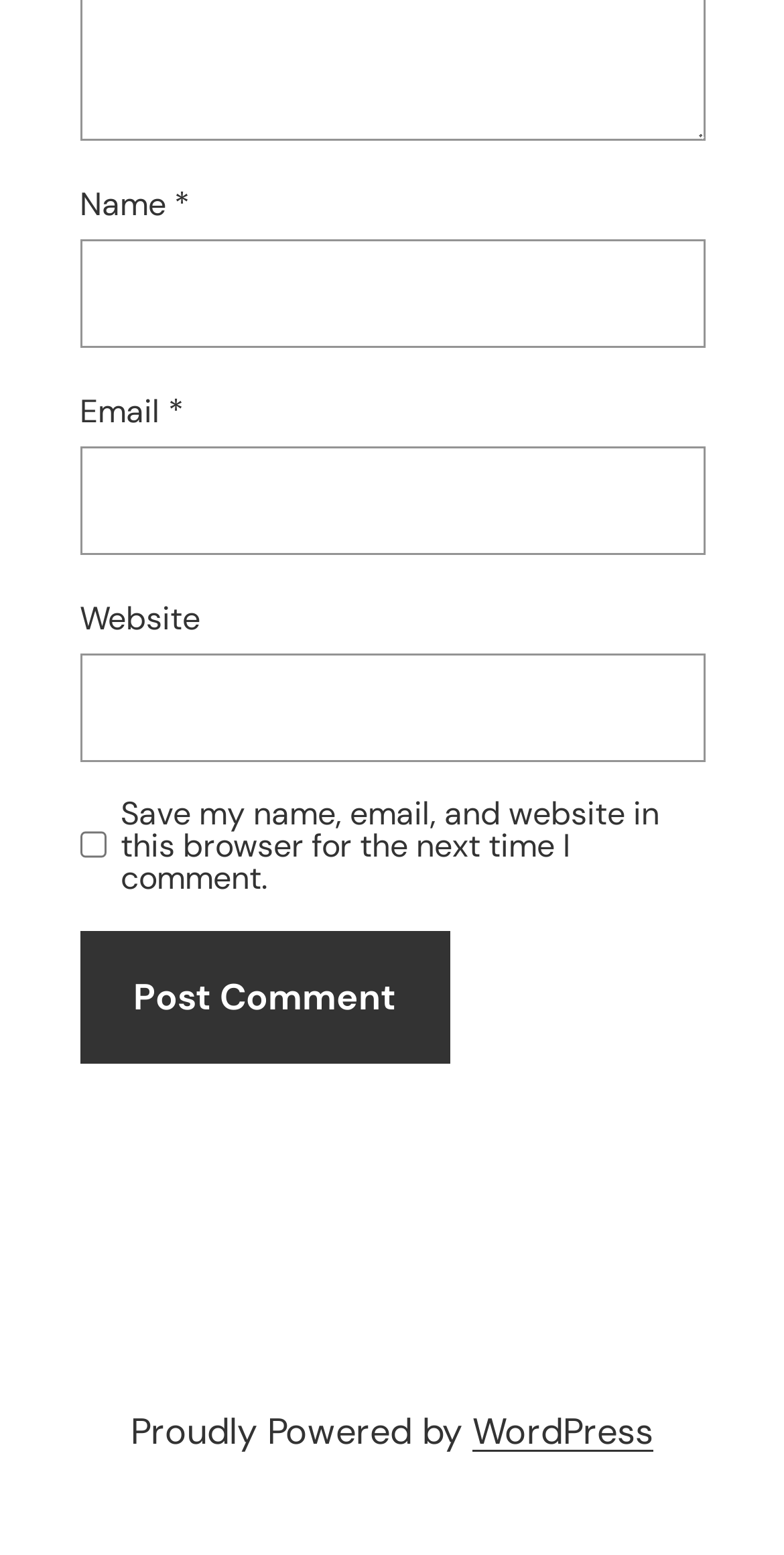Given the element description parent_node: Email * aria-describedby="email-notes" name="email", identify the bounding box coordinates for the UI element on the webpage screenshot. The format should be (top-left x, top-left y, bottom-right x, bottom-right y), with values between 0 and 1.

[0.101, 0.287, 0.899, 0.357]